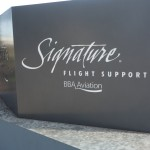Where is the Signature Aviation facility located?
Based on the image, answer the question with a single word or brief phrase.

Van Nuys Airport